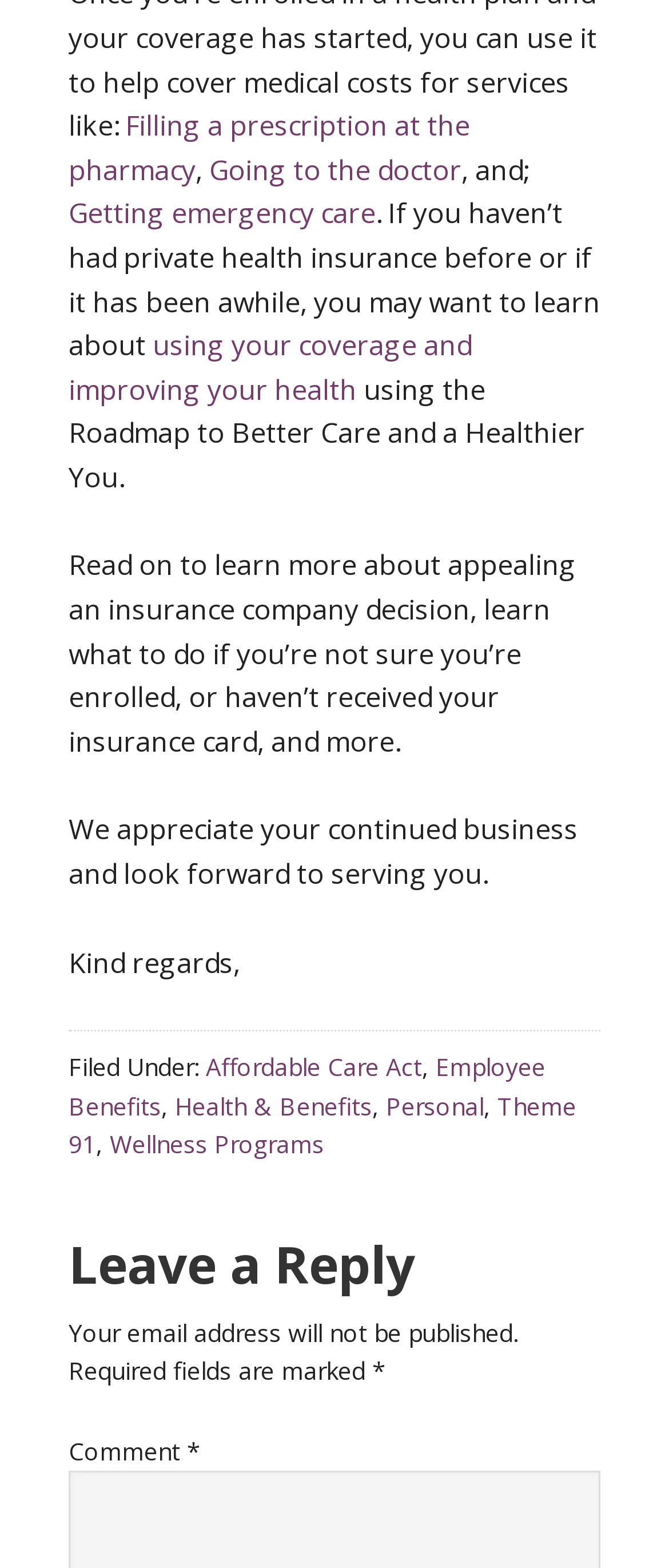Please answer the following query using a single word or phrase: 
What are the three options for getting medical care?

Filling a prescription, Going to the doctor, Getting emergency care